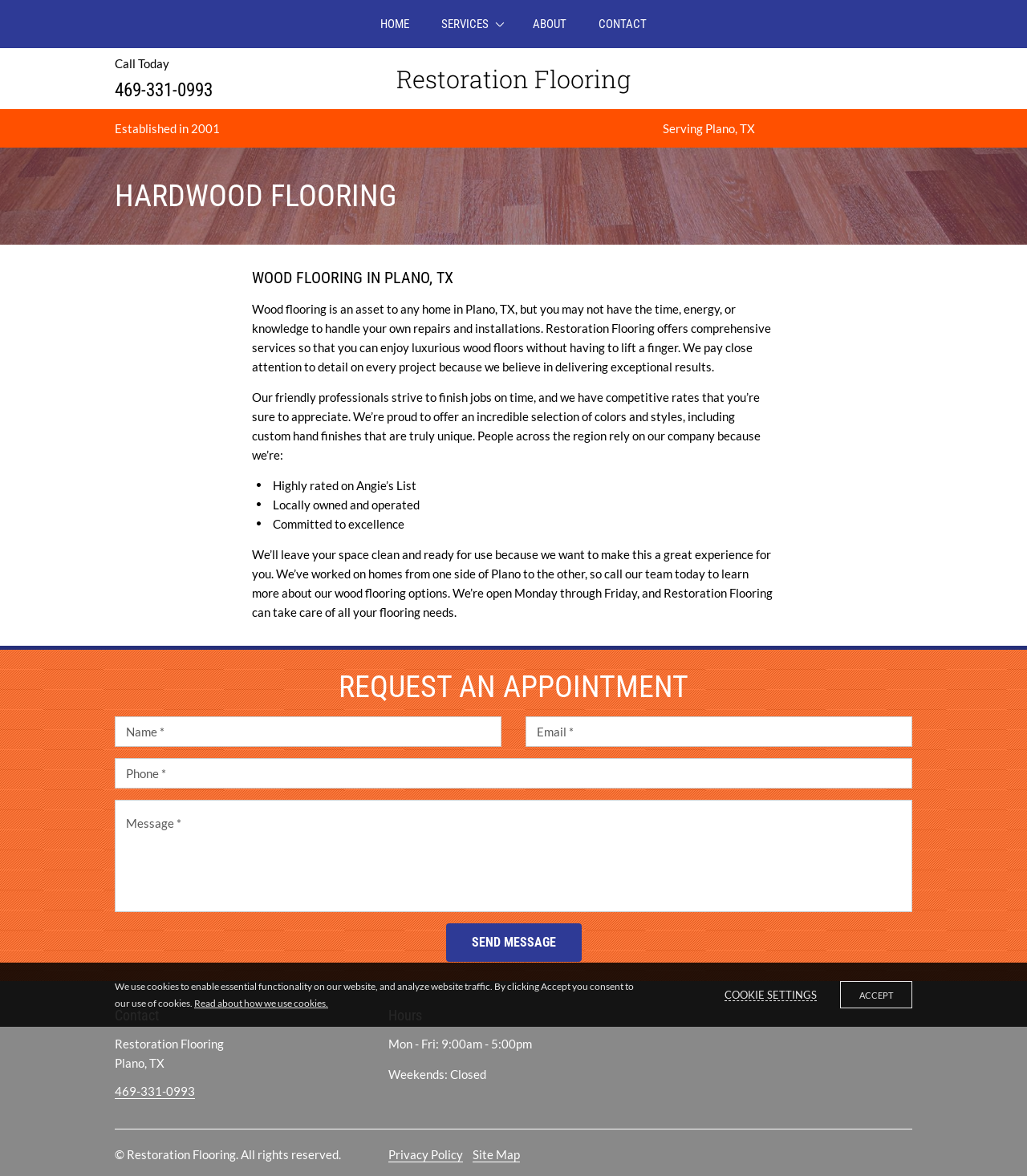Respond to the question with just a single word or phrase: 
What is the phone number to call for wood flooring services?

469-331-0993